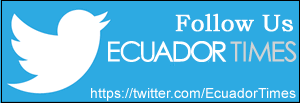What is the icon representing Twitter?
Based on the image, answer the question with a single word or brief phrase.

Stylized bird